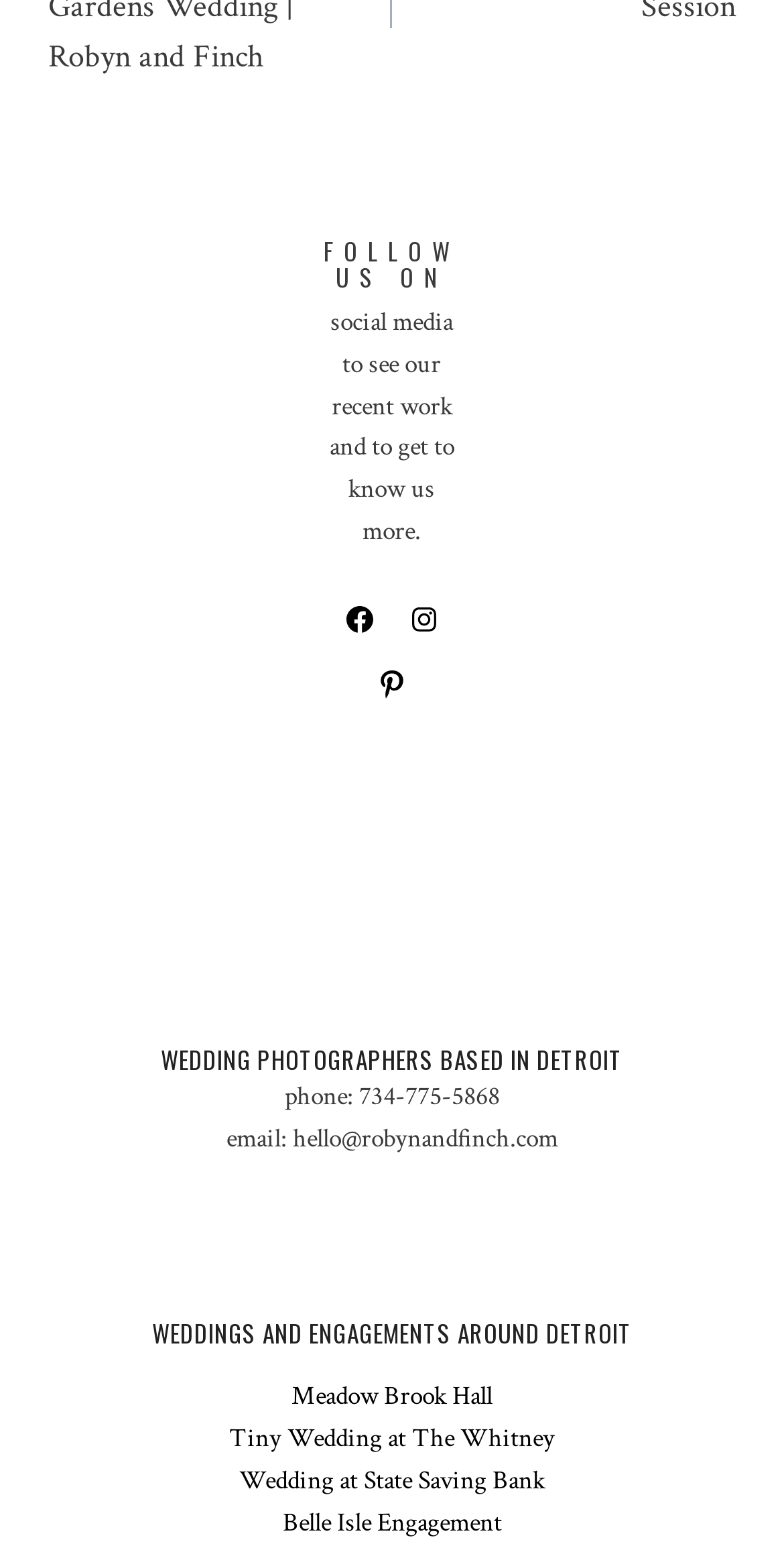Identify the bounding box coordinates of the area that should be clicked in order to complete the given instruction: "Contact us through email". The bounding box coordinates should be four float numbers between 0 and 1, i.e., [left, top, right, bottom].

[0.288, 0.723, 0.712, 0.745]